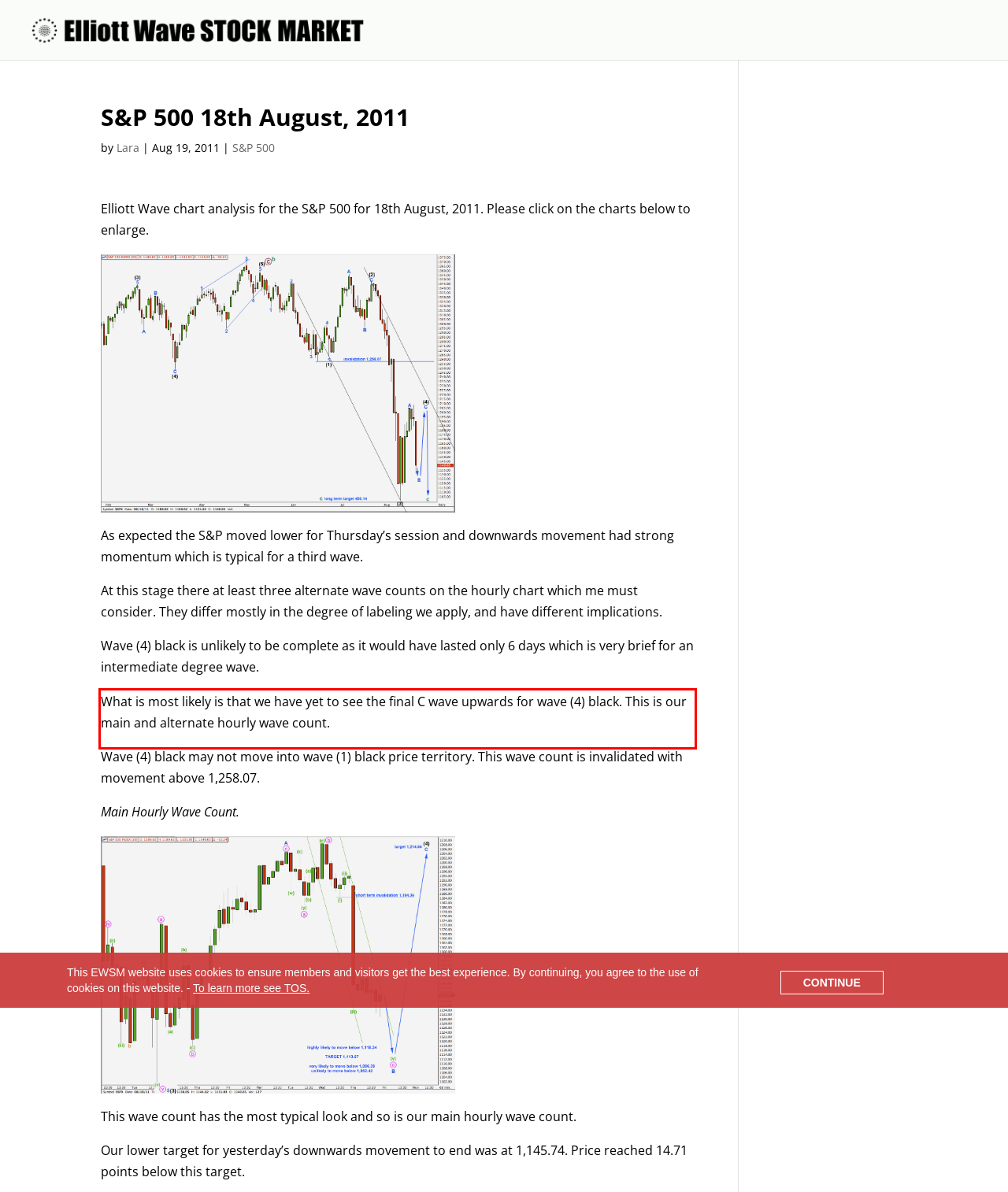You have a webpage screenshot with a red rectangle surrounding a UI element. Extract the text content from within this red bounding box.

What is most likely is that we have yet to see the final C wave upwards for wave (4) black. This is our main and alternate hourly wave count.